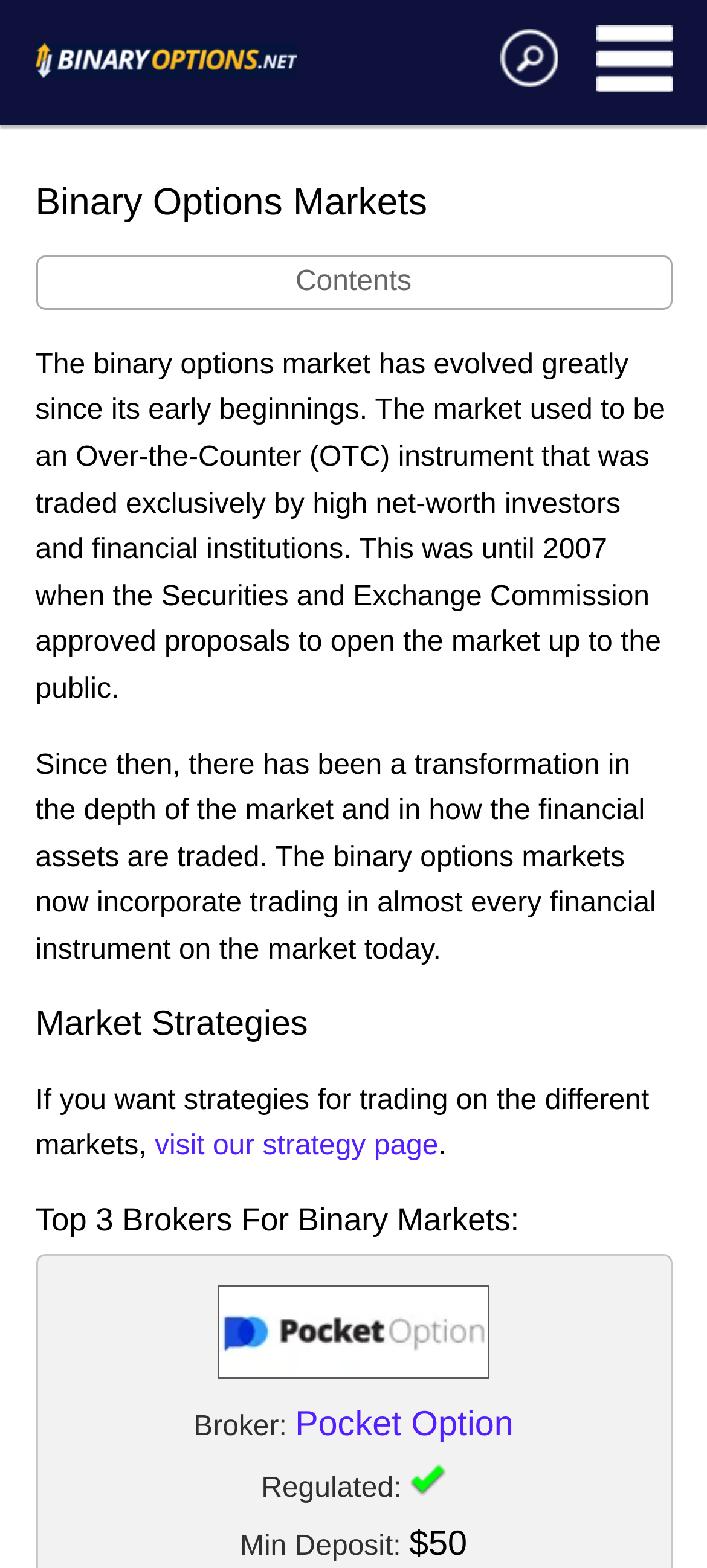Select the bounding box coordinates of the element I need to click to carry out the following instruction: "go to home page".

[0.05, 0.025, 0.542, 0.053]